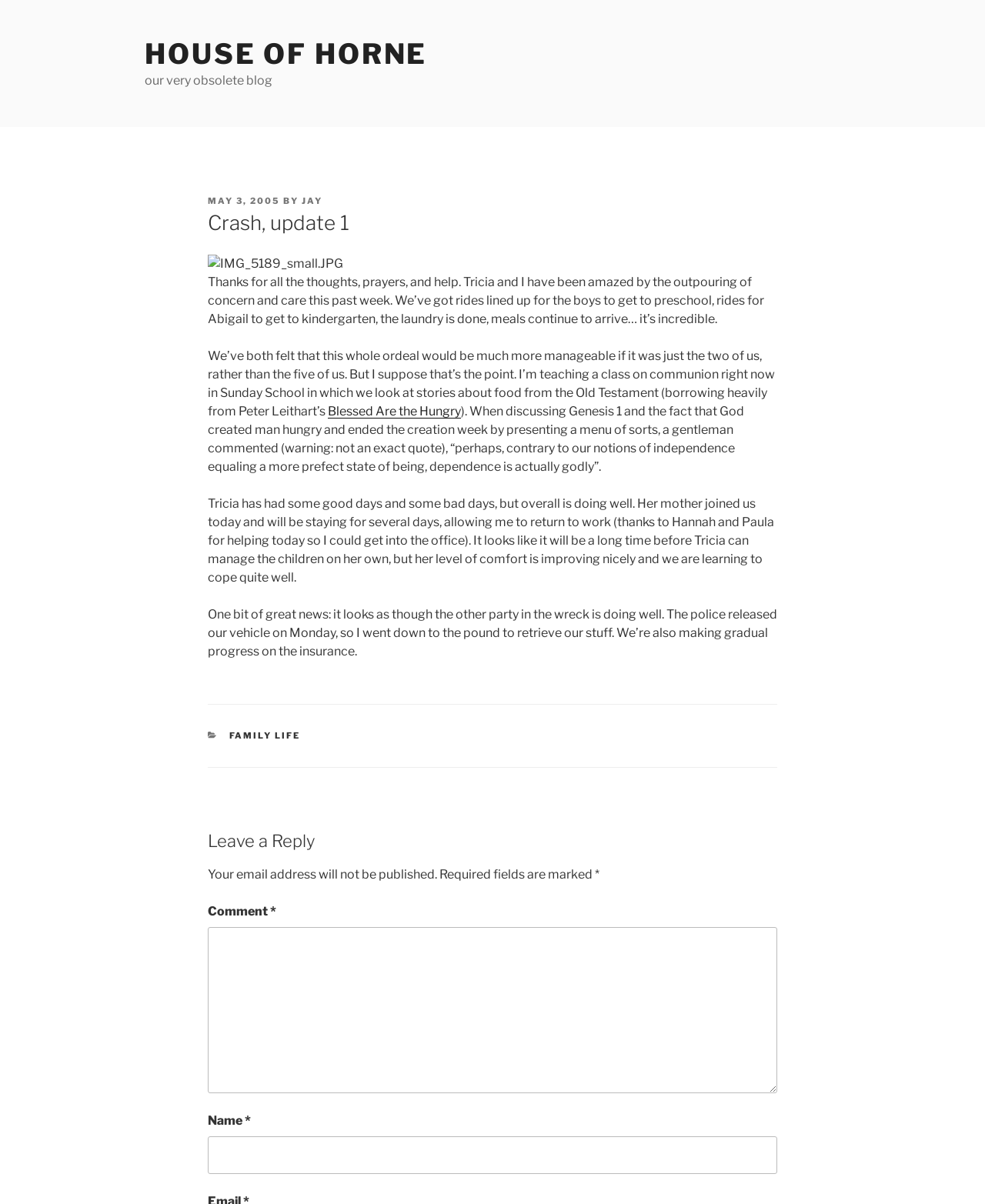What is the author's wife's name?
Please answer the question with as much detail and depth as you can.

The author mentions 'Tricia and I' in the text, indicating that Tricia is the author's wife.